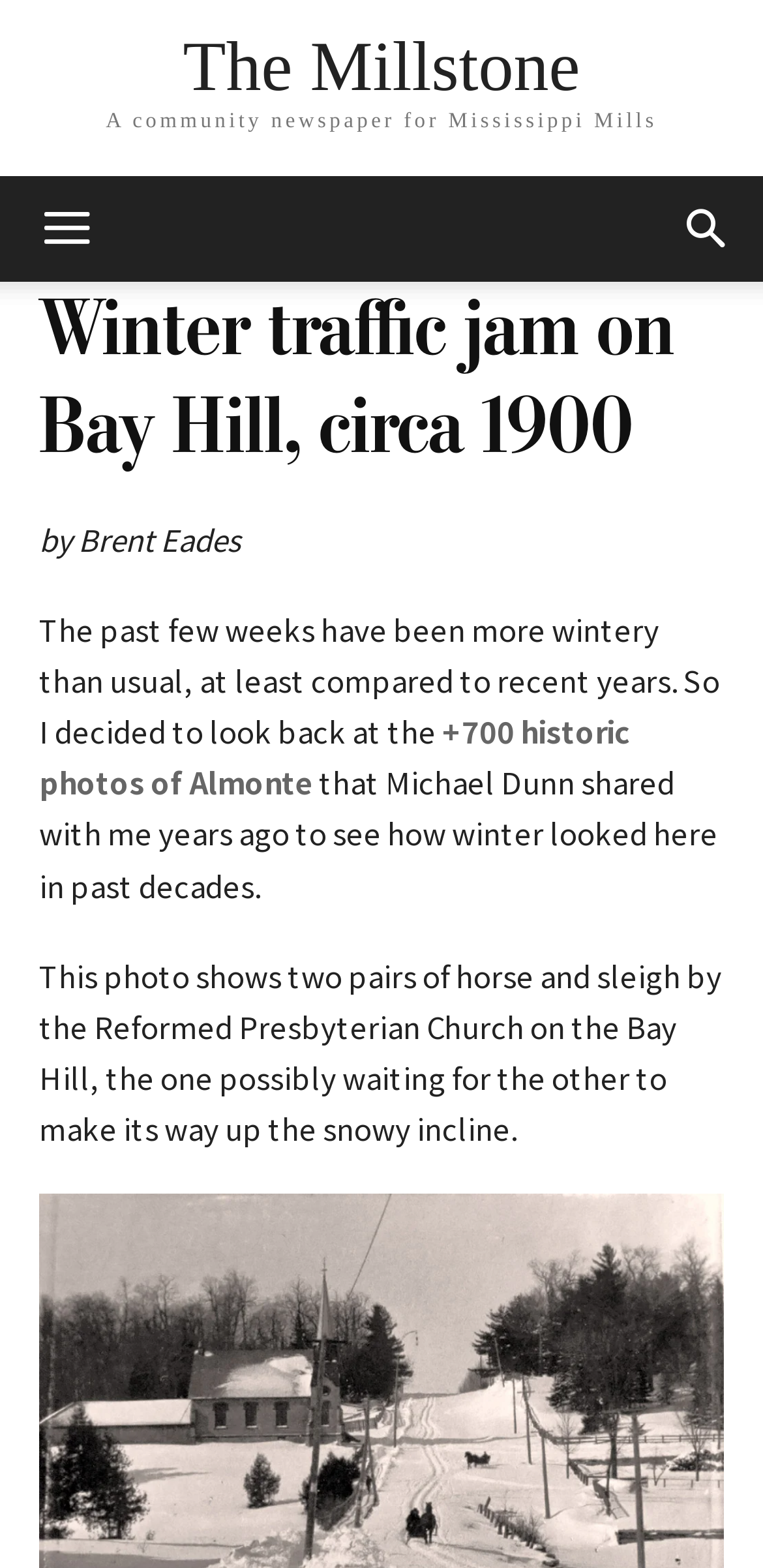Respond to the following question with a brief word or phrase:
What is the location of the Reformed Presbyterian Church?

Bay Hill